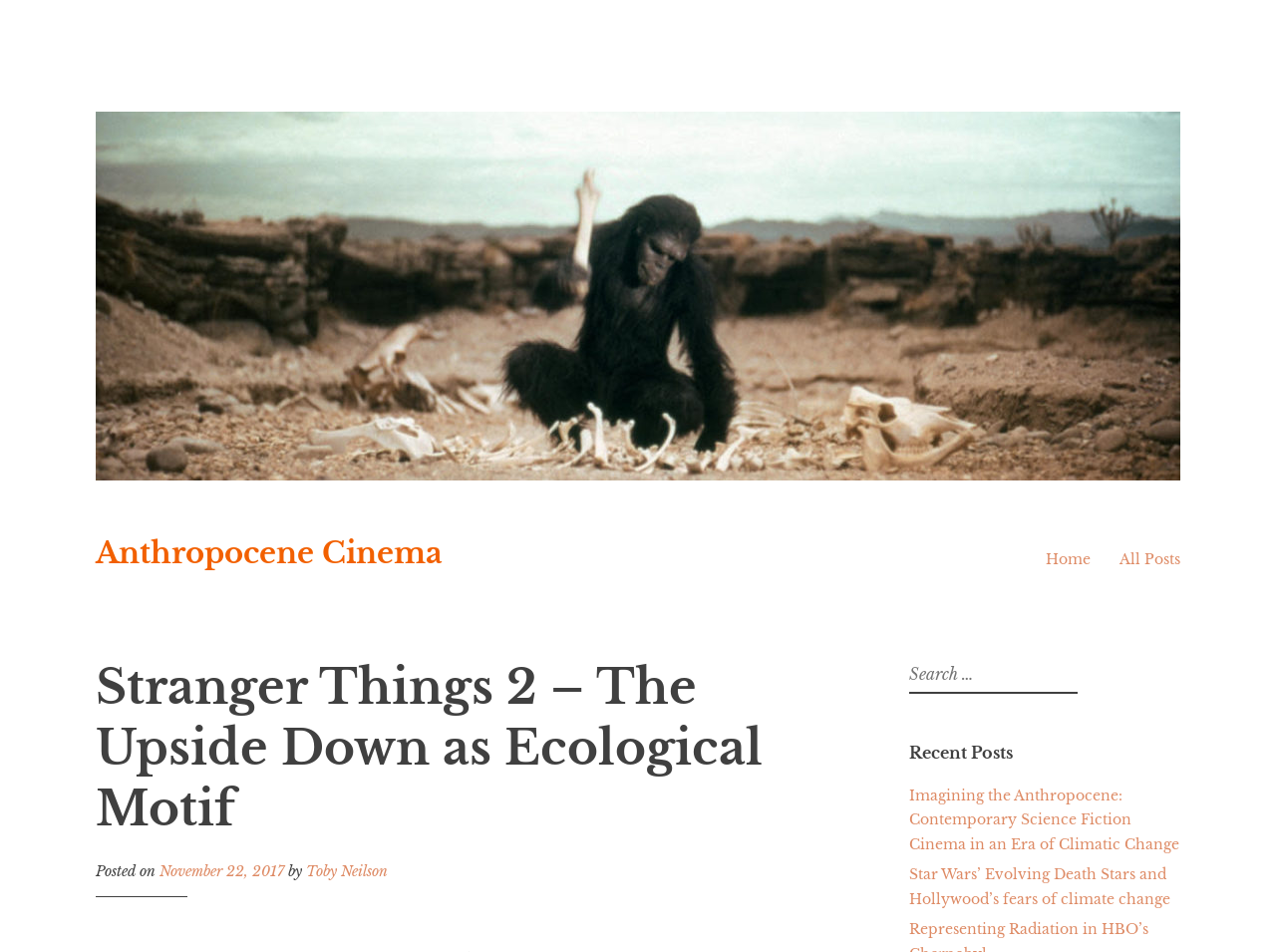Please locate the bounding box coordinates of the element that should be clicked to complete the given instruction: "Go to Home page".

[0.82, 0.577, 0.855, 0.596]